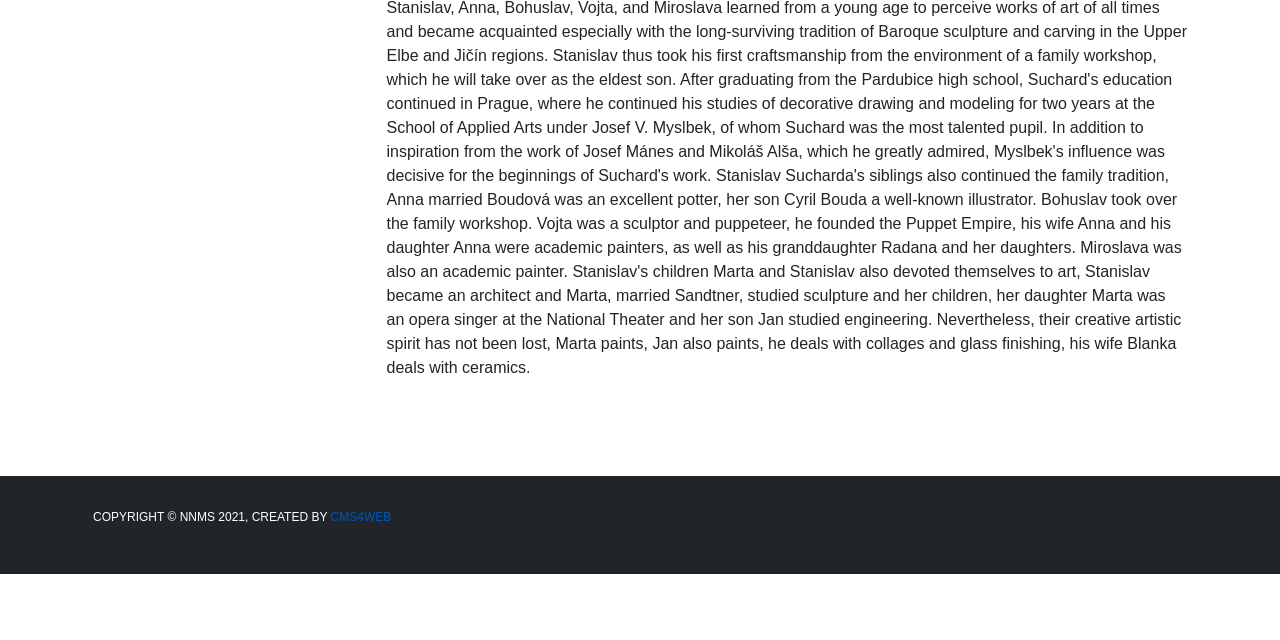Determine the bounding box for the described HTML element: "CMS4WEB". Ensure the coordinates are four float numbers between 0 and 1 in the format [left, top, right, bottom].

[0.256, 0.796, 0.306, 0.818]